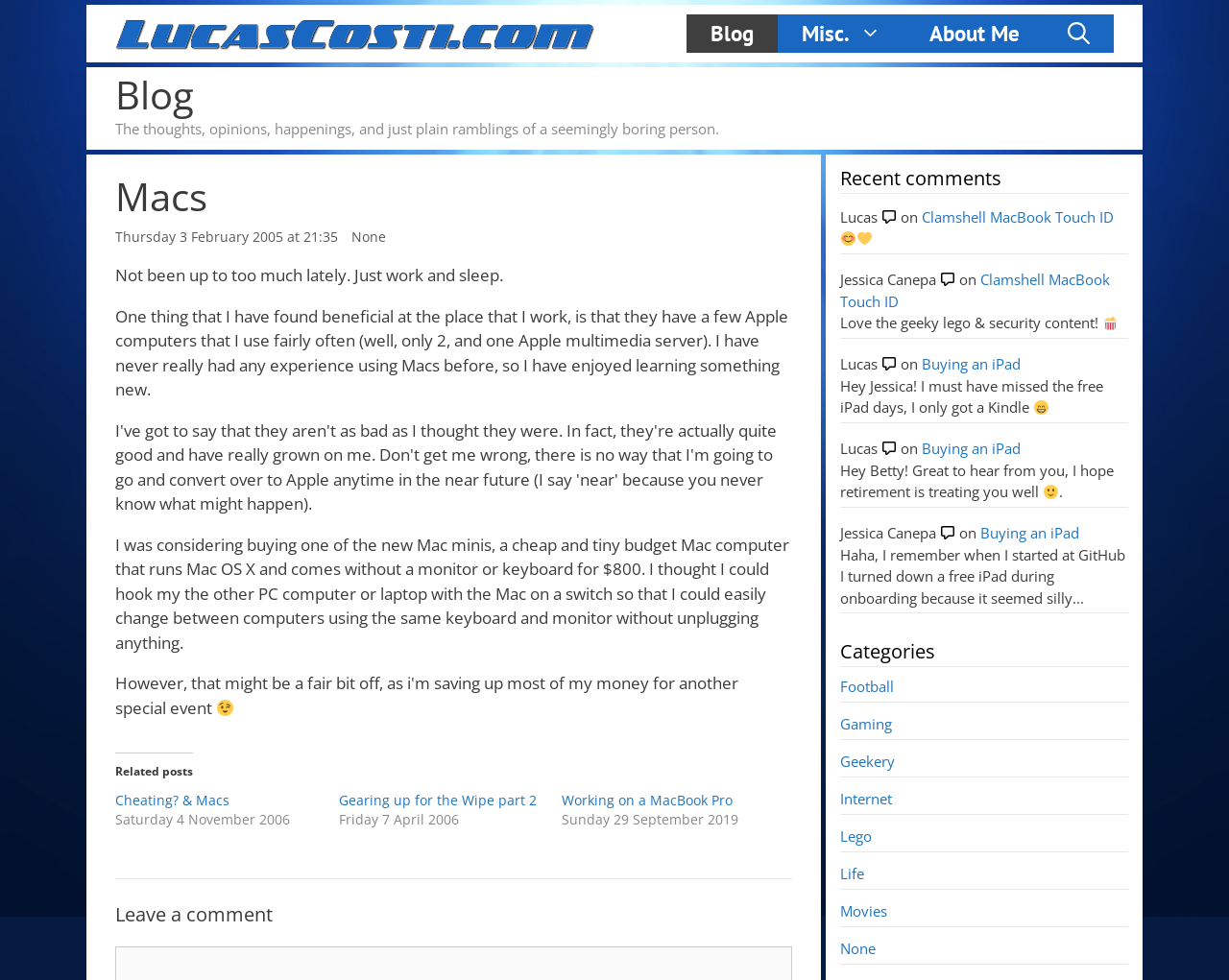Please reply to the following question using a single word or phrase: 
How many categories are listed on the webpage?

9